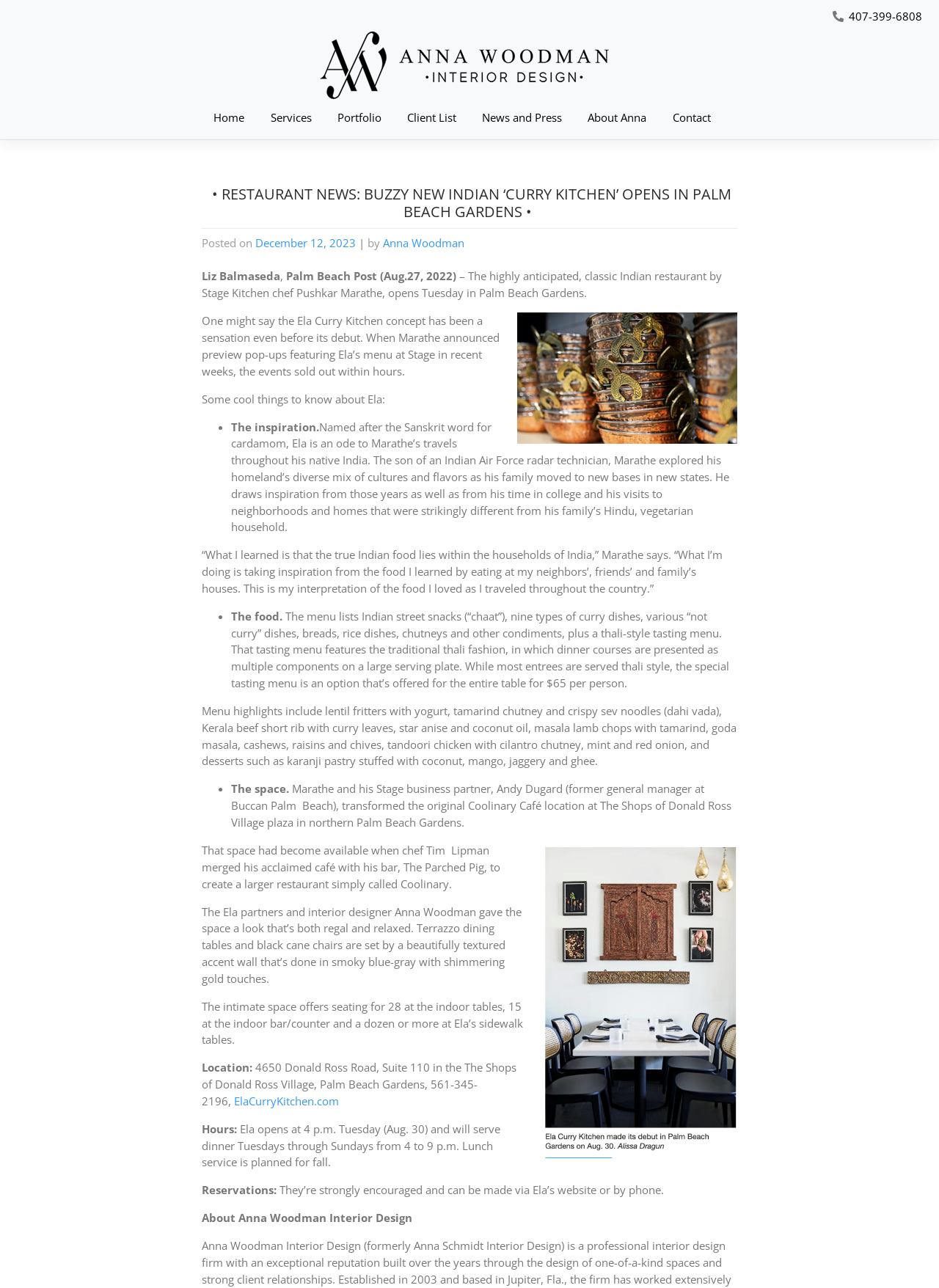Locate the bounding box coordinates of the clickable part needed for the task: "Contact Anna".

[0.71, 0.081, 0.763, 0.102]